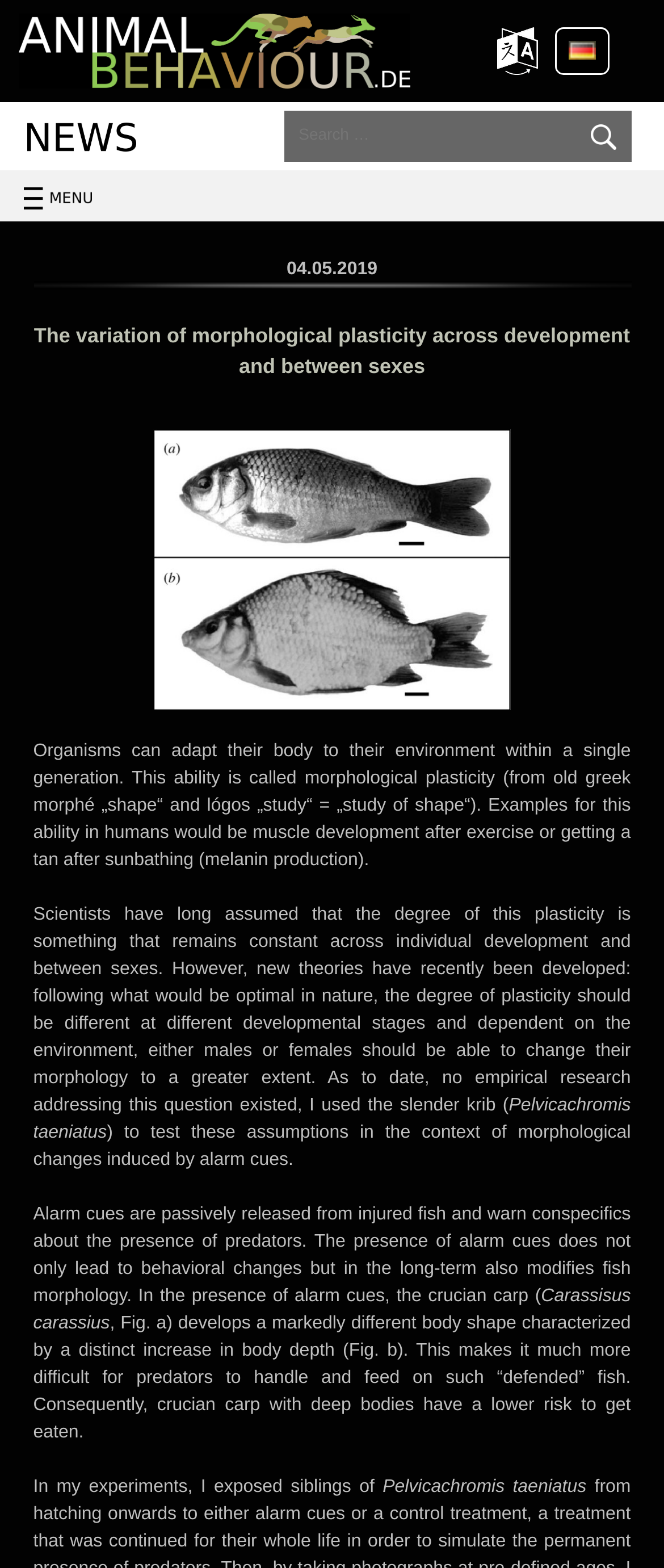Locate and extract the headline of this webpage.

The variation of morphological plasticity across development and between sexes